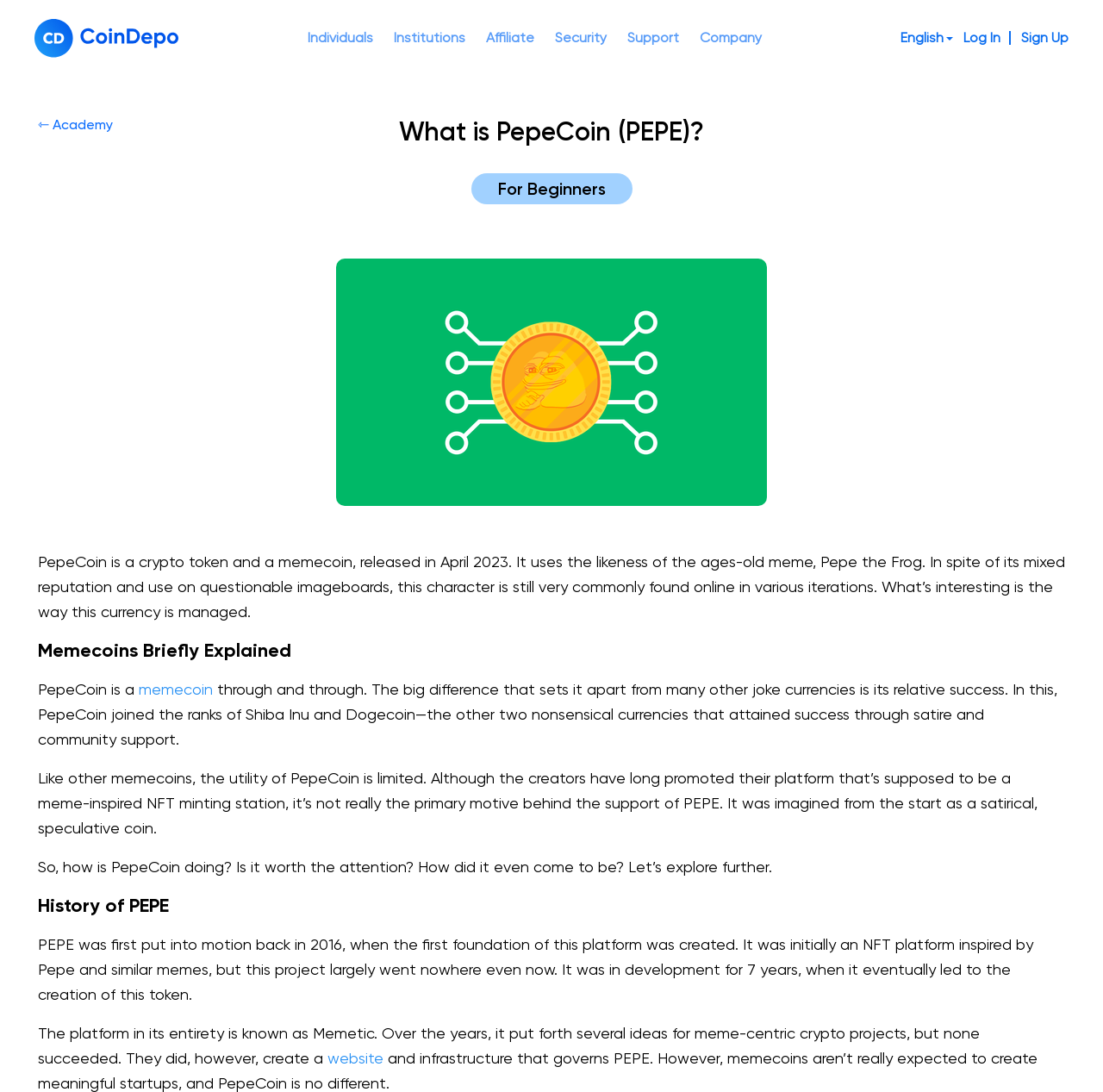Based on the image, give a detailed response to the question: What is the name of the platform that governs PEPE?

The webpage mentions that the platform in its entirety is known as Memetic, which put forth several ideas for meme-centric crypto projects, but none succeeded. They did, however, create a website and infrastructure that governs PEPE.